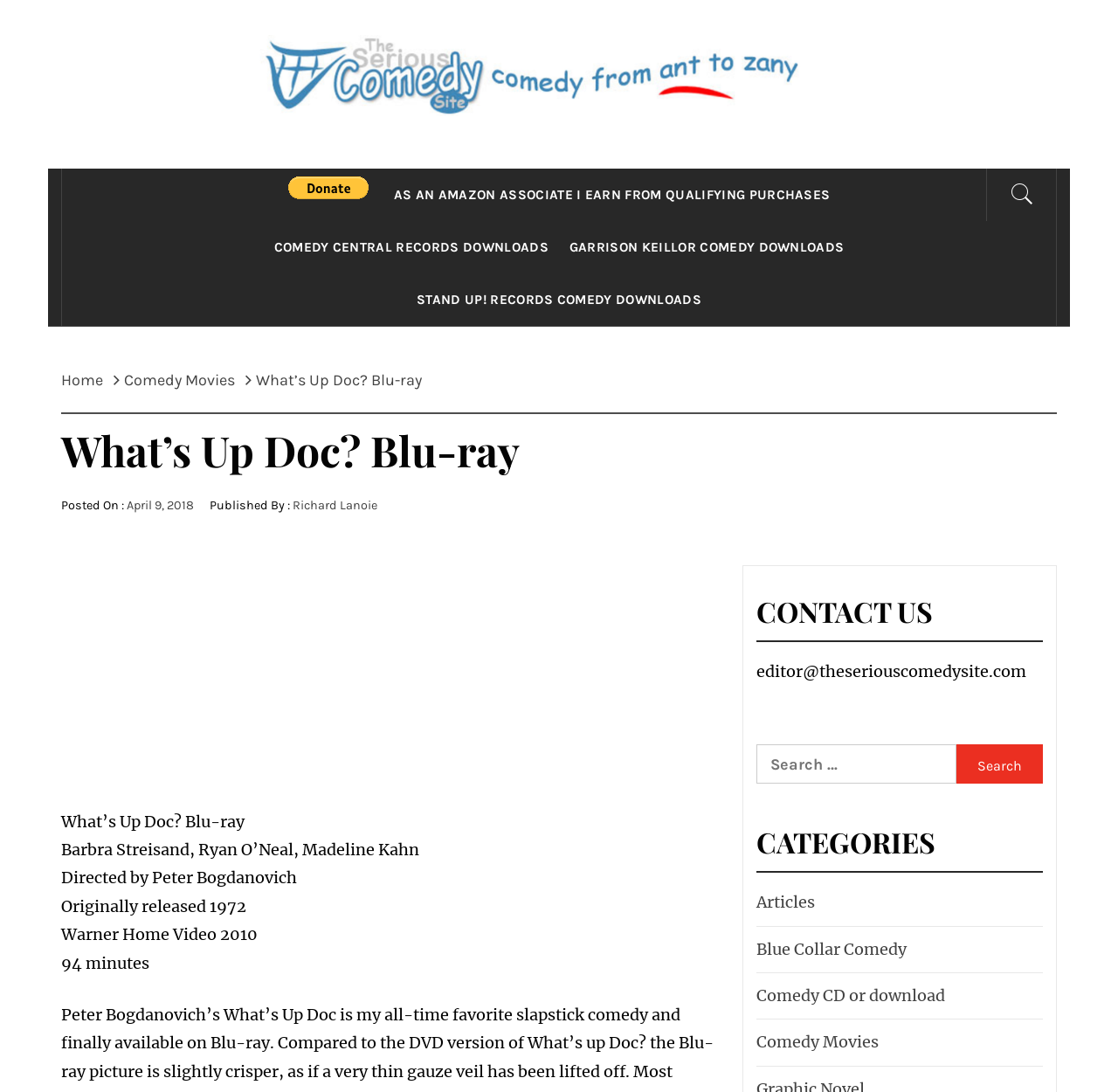Can you identify the bounding box coordinates of the clickable region needed to carry out this instruction: 'Contact the editor'? The coordinates should be four float numbers within the range of 0 to 1, stated as [left, top, right, bottom].

[0.677, 0.606, 0.918, 0.624]